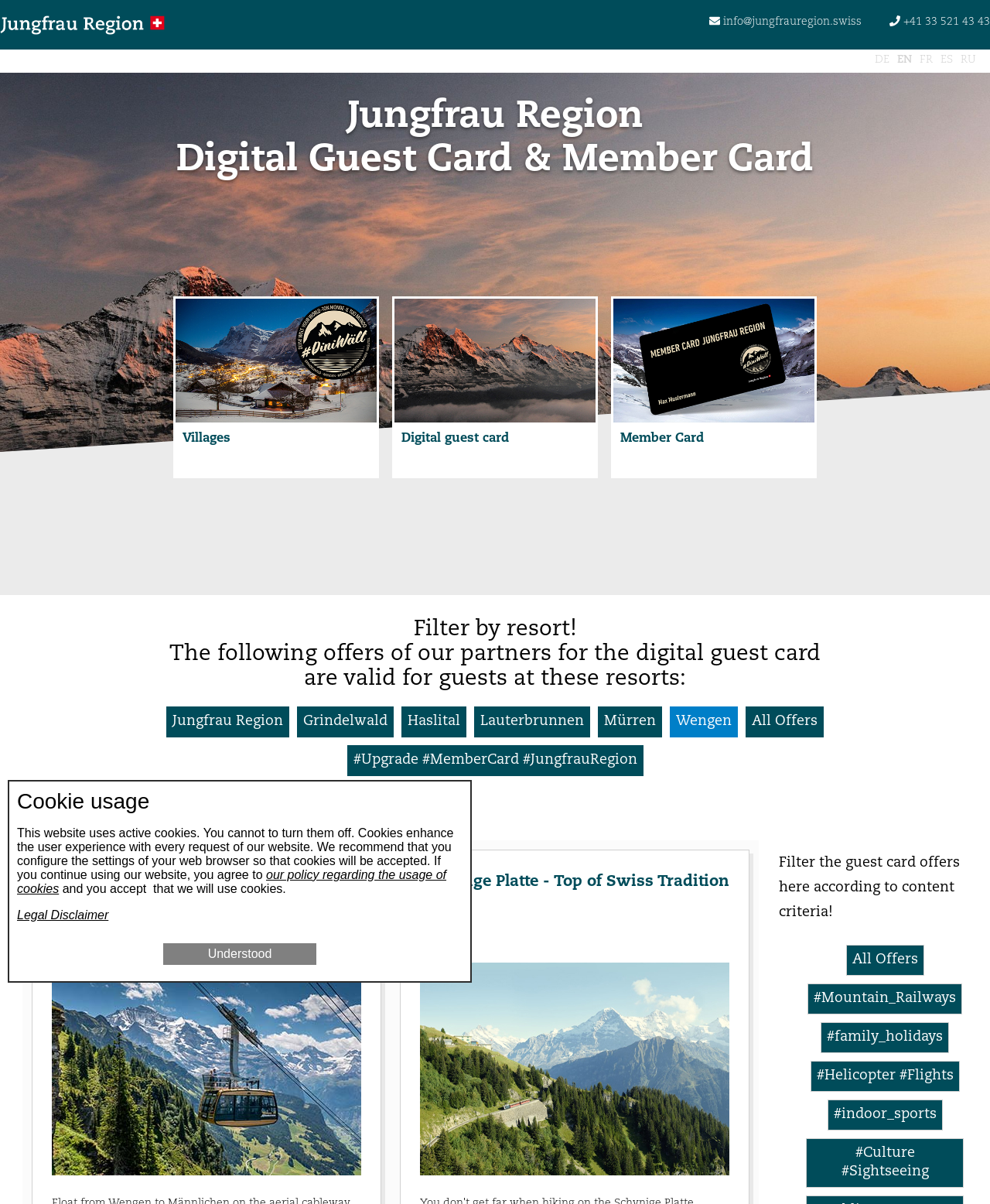Please provide a brief answer to the following inquiry using a single word or phrase:
How many pages of offers are there?

3